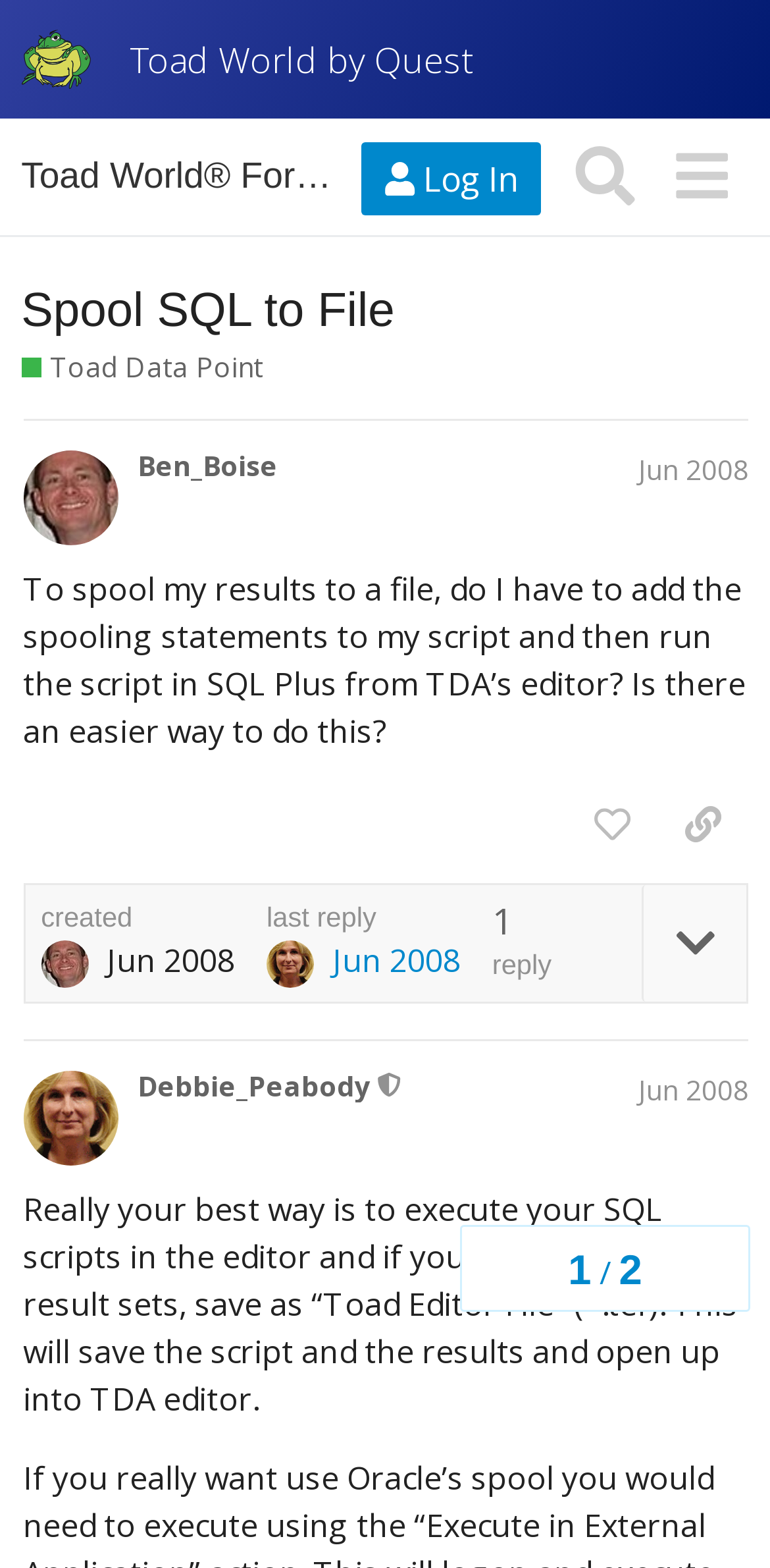Identify the bounding box of the HTML element described here: "last reply Jun 2008". Provide the coordinates as four float numbers between 0 and 1: [left, top, right, bottom].

[0.346, 0.575, 0.598, 0.63]